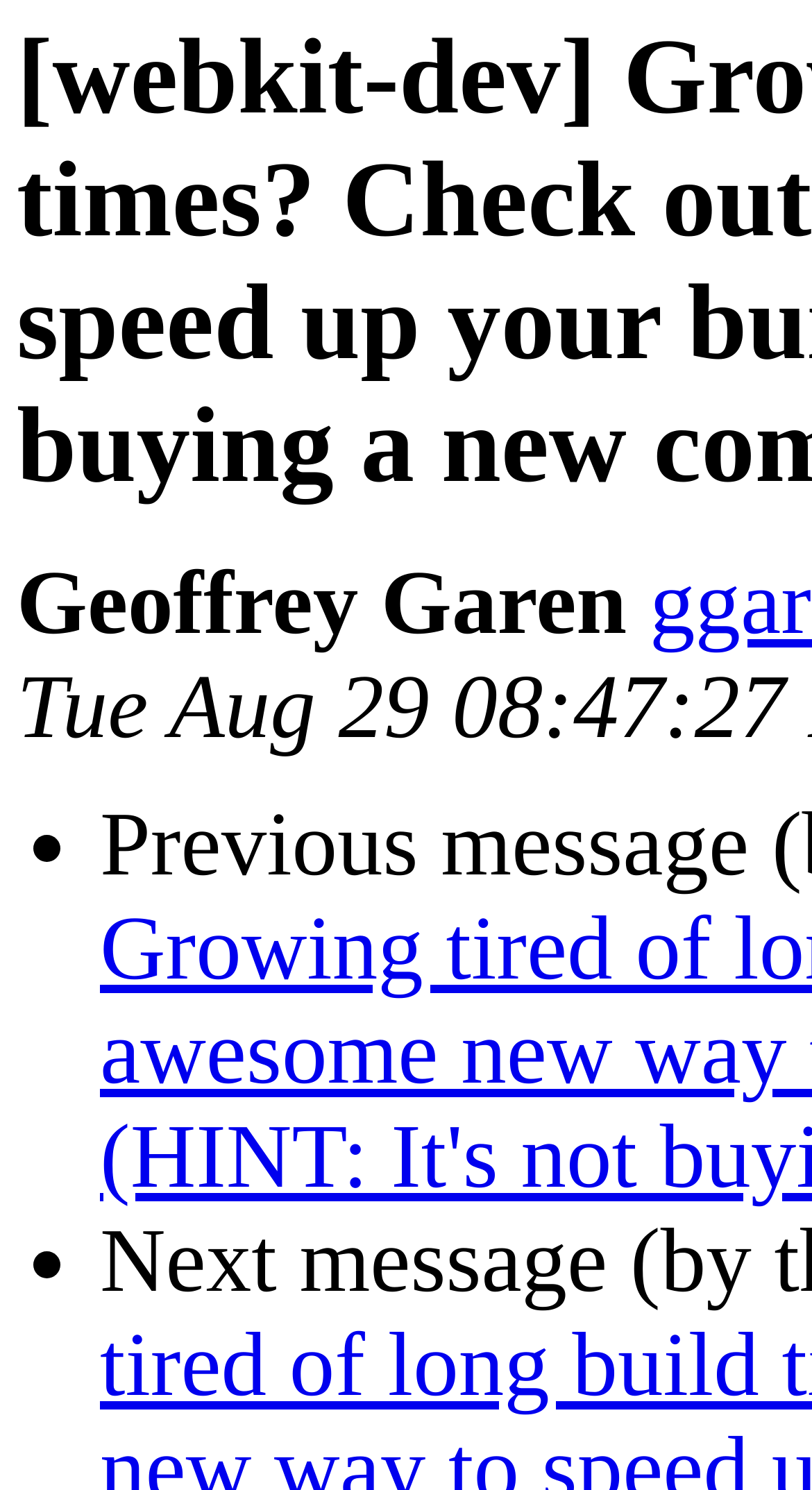Please determine the heading text of this webpage.

[webkit-dev] Growing tired of long build times? Check out this awesome new way to speed up your build... soon (HINT: It's not buying a new computer)